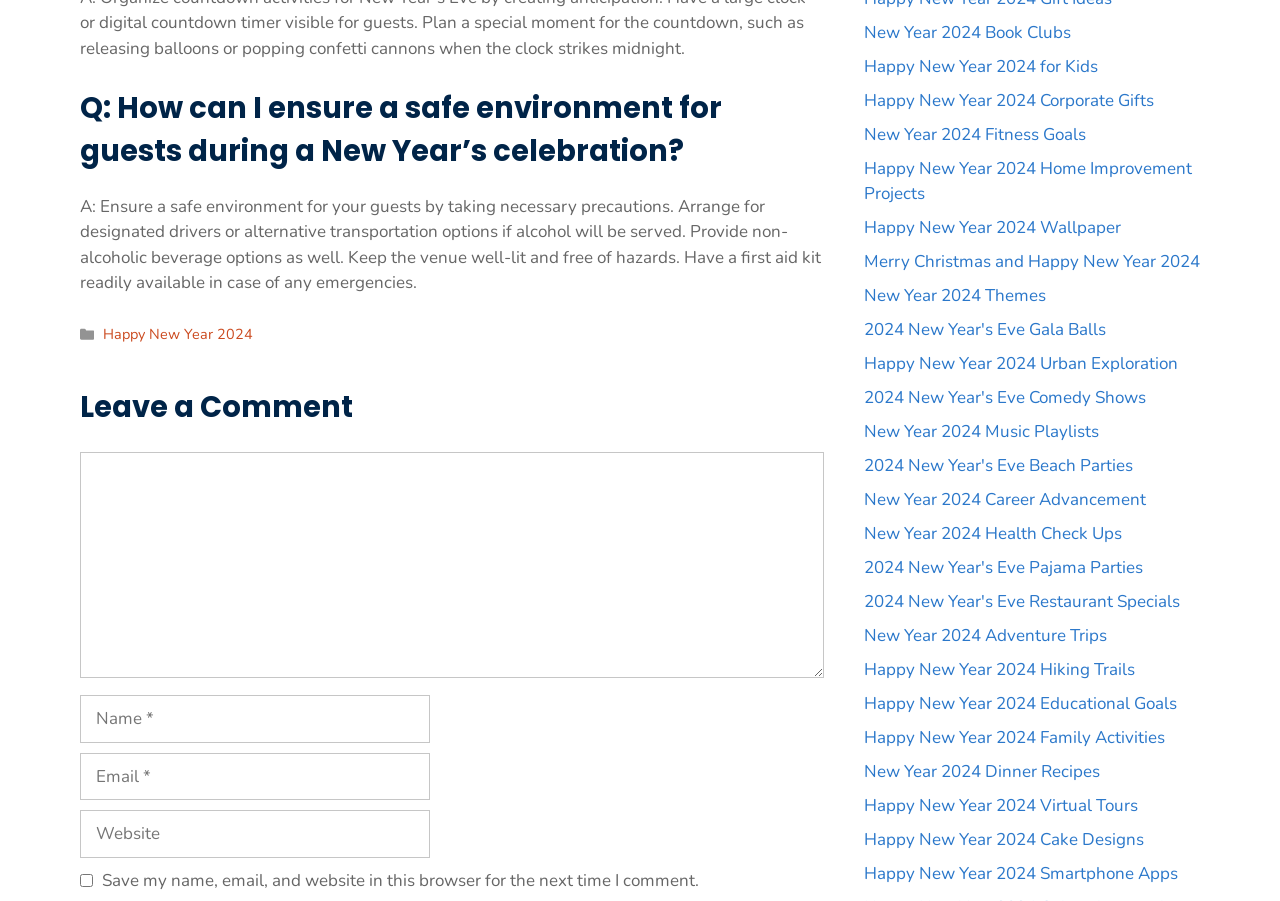Locate the UI element described by parent_node: Comment name="author" placeholder="Name *" in the provided webpage screenshot. Return the bounding box coordinates in the format (top-left x, top-left y, bottom-right x, bottom-right y), ensuring all values are between 0 and 1.

[0.062, 0.772, 0.336, 0.824]